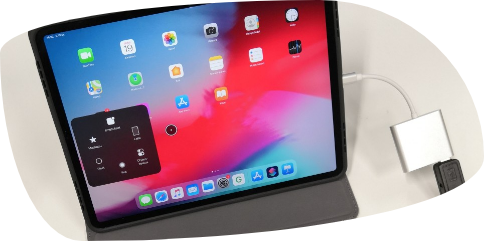Please give a succinct answer using a single word or phrase:
What type of adapter is used to connect the Quha Zono?

USB-C adapter